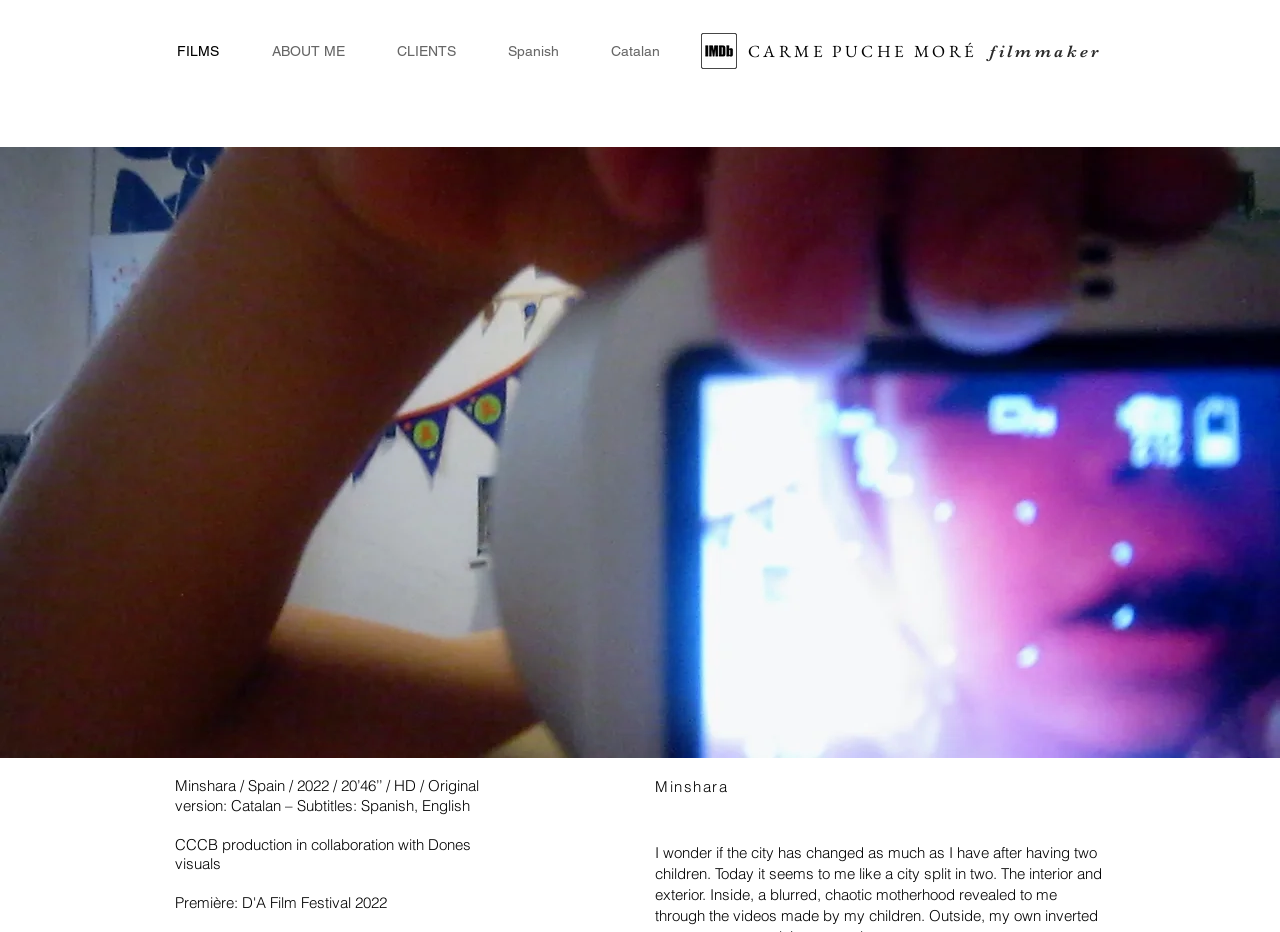What is the duration of the film Minshara?
Answer the question with a single word or phrase derived from the image.

20’46’’